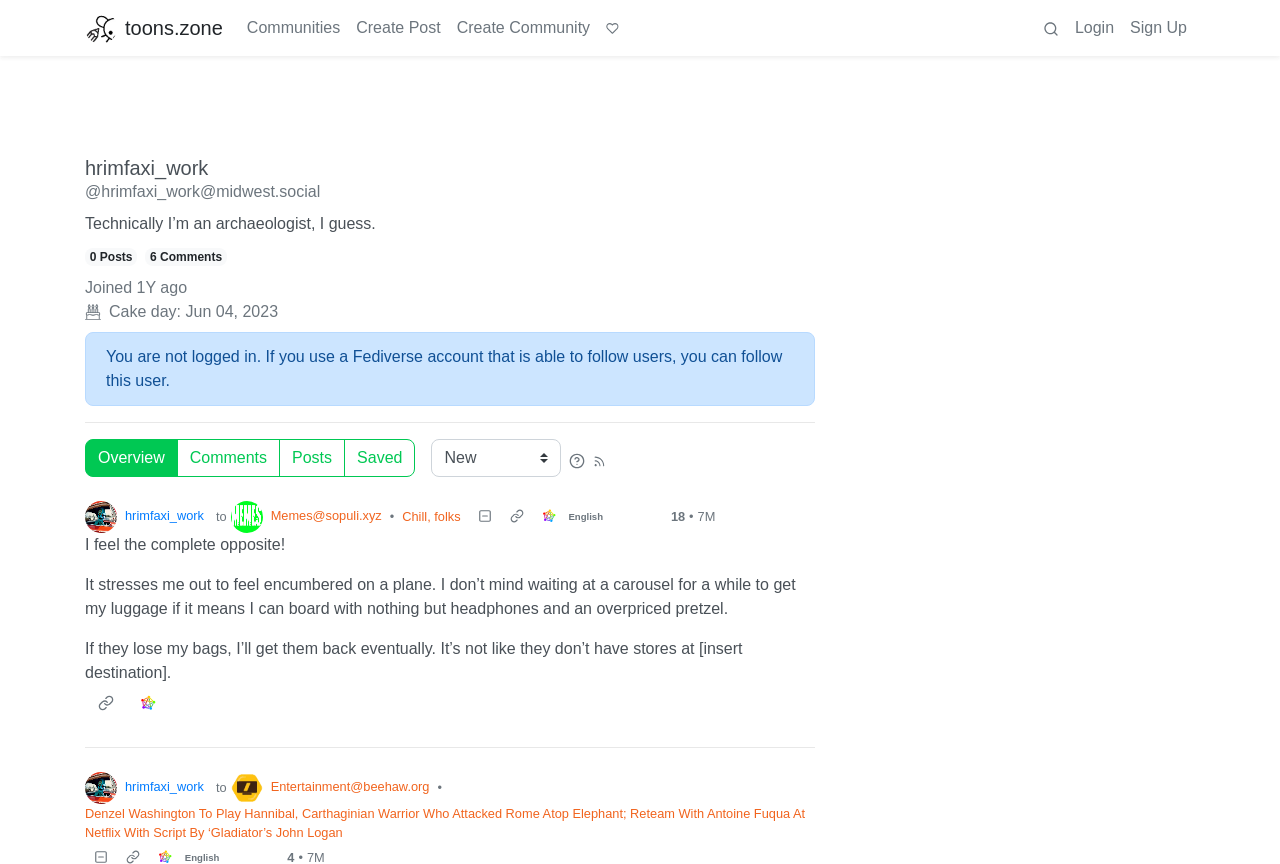What is the number of comments on the post?
We need a detailed and exhaustive answer to the question. Please elaborate.

I found the number of comments by looking at the StaticText element with the text '6 Comments' which indicates the number of comments on the post.